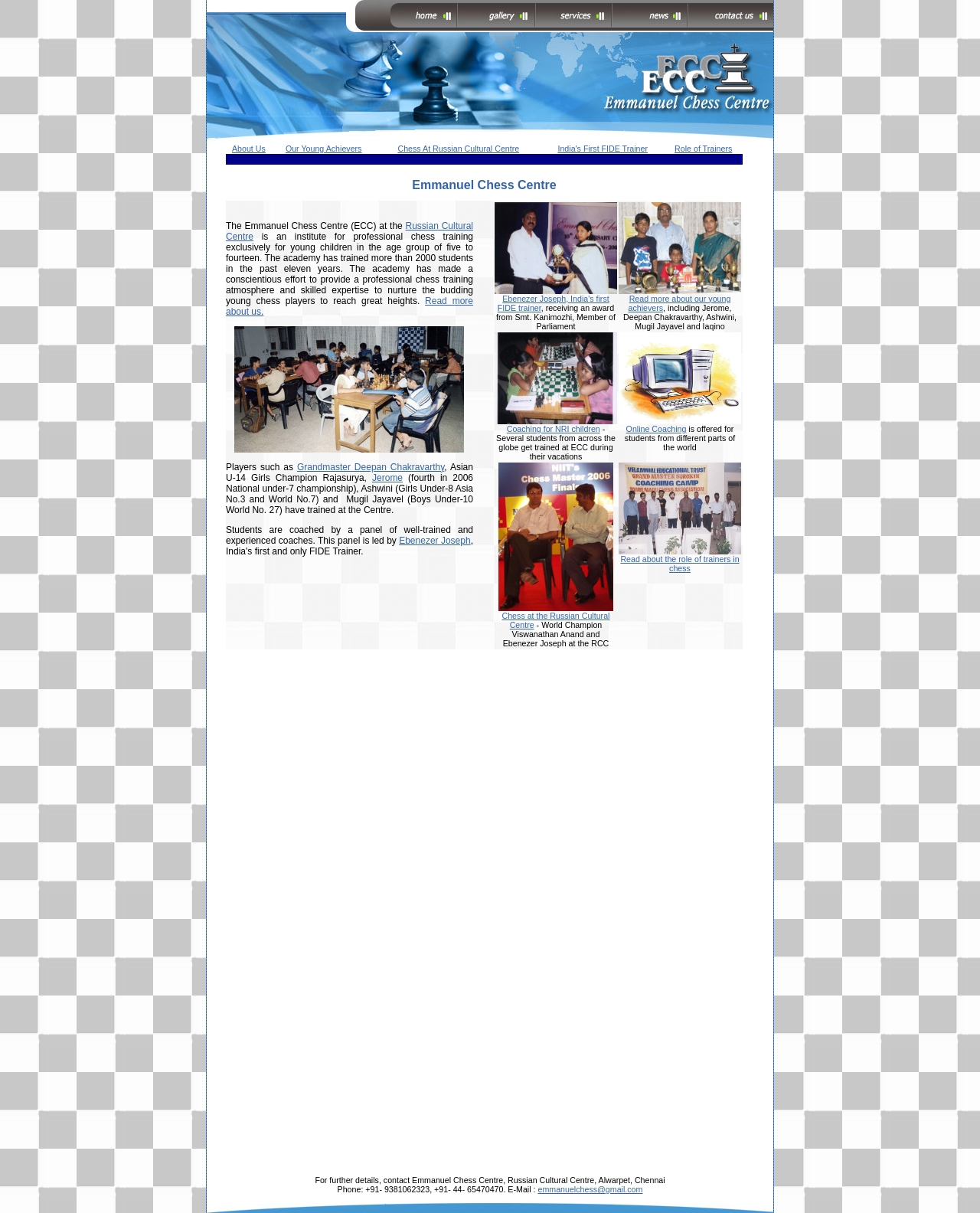Locate the coordinates of the bounding box for the clickable region that fulfills this instruction: "Read about the role of trainers in chess".

[0.688, 0.119, 0.747, 0.126]